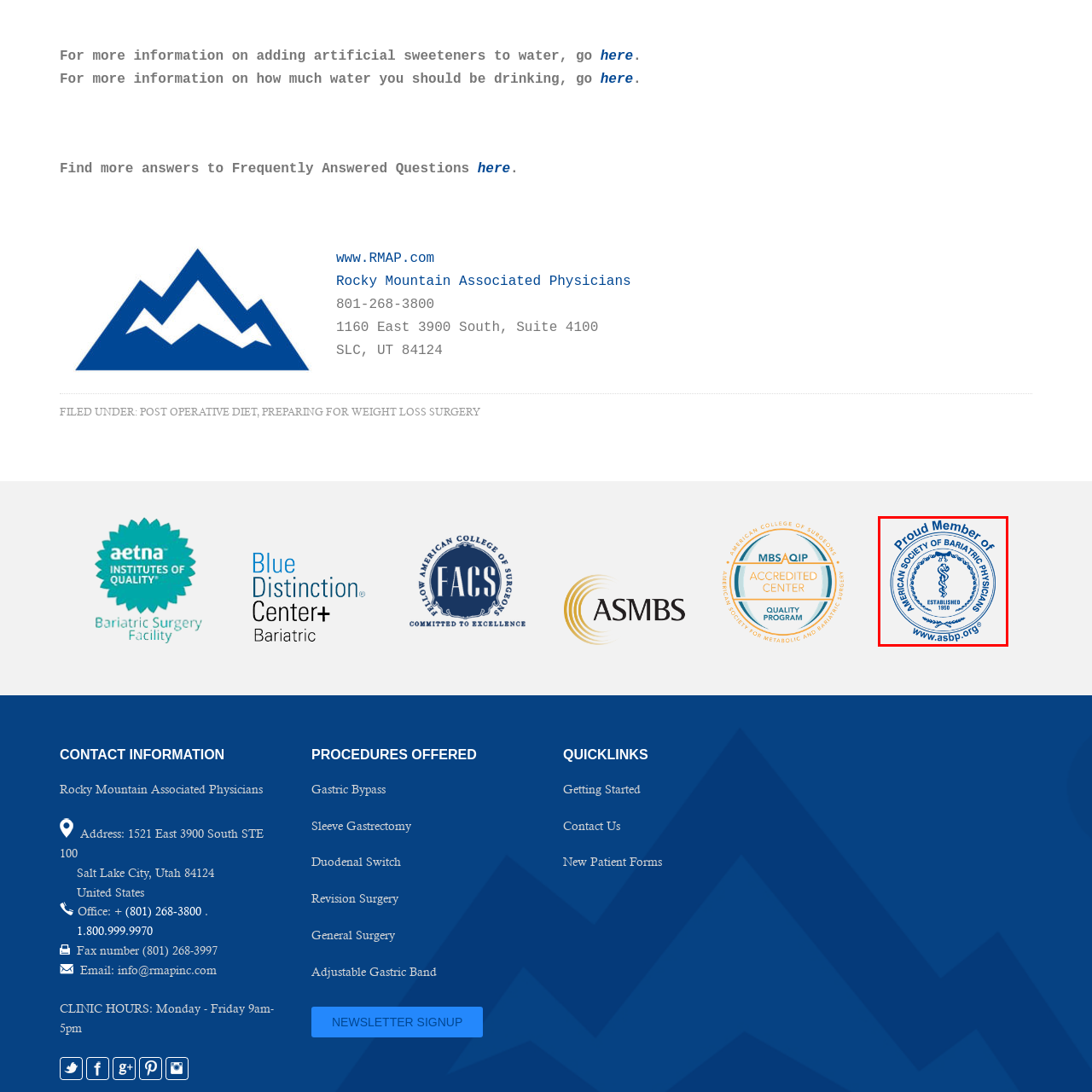Offer a thorough and descriptive summary of the image captured in the red bounding box.

The image shows a circular badge featuring the emblem of the American Society of Bariatric Physicians (ASBP). The design is predominantly blue, with the phrase "Proud Member of" at the top, signifying membership and endorsement. The central motif includes a caduceus, a common symbol of medicine, surrounded by a decorative border. Below the emblem, the text states "ESTABLISHED 1950," indicating the founding year of the organization, and "www.asbp.org," which is the official website. This badge symbolizes the commitment of medical professionals to the field of bariatric medicine and their association with this esteemed organization.